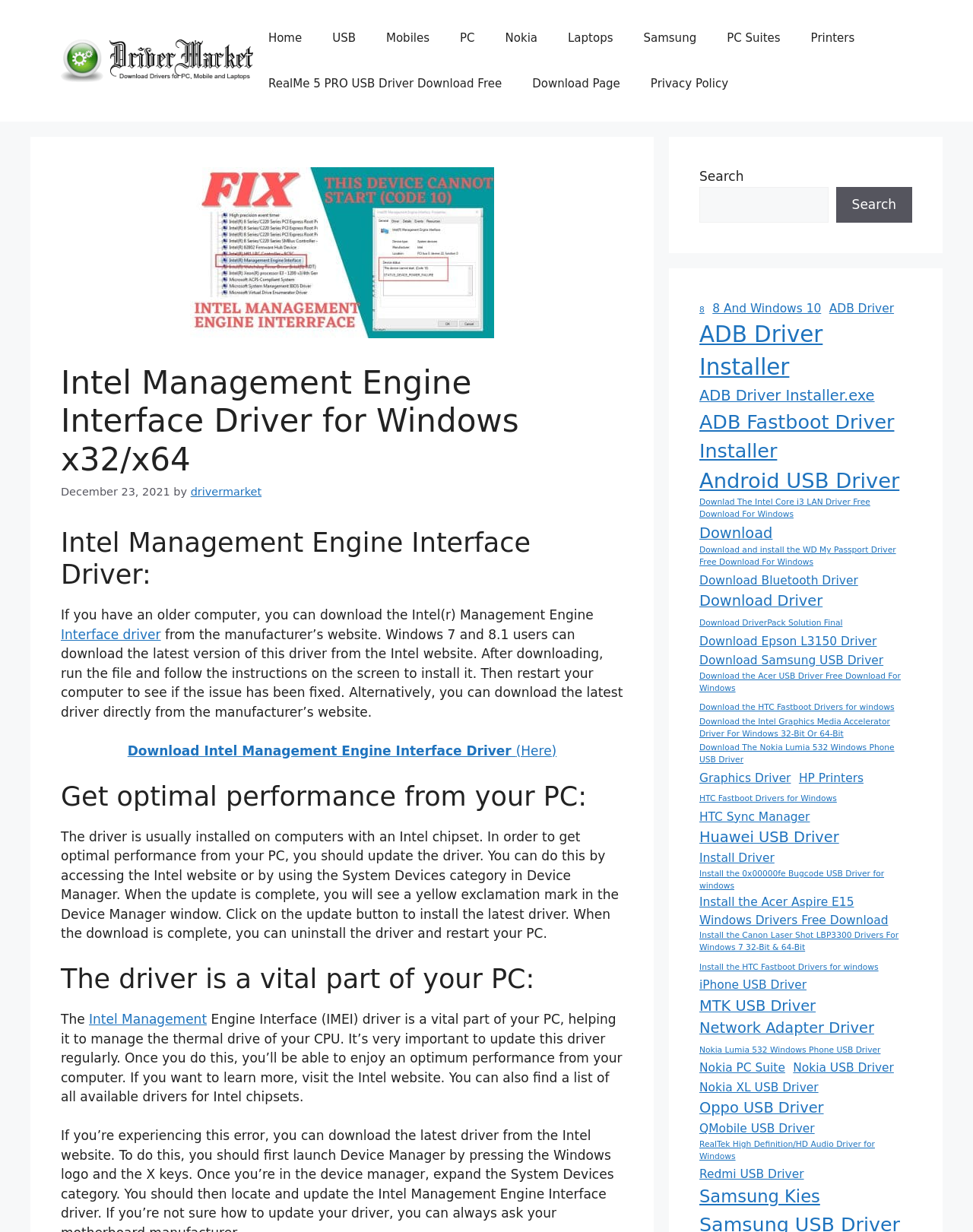Please locate the clickable area by providing the bounding box coordinates to follow this instruction: "Click on the PC Suites link".

[0.731, 0.012, 0.818, 0.049]